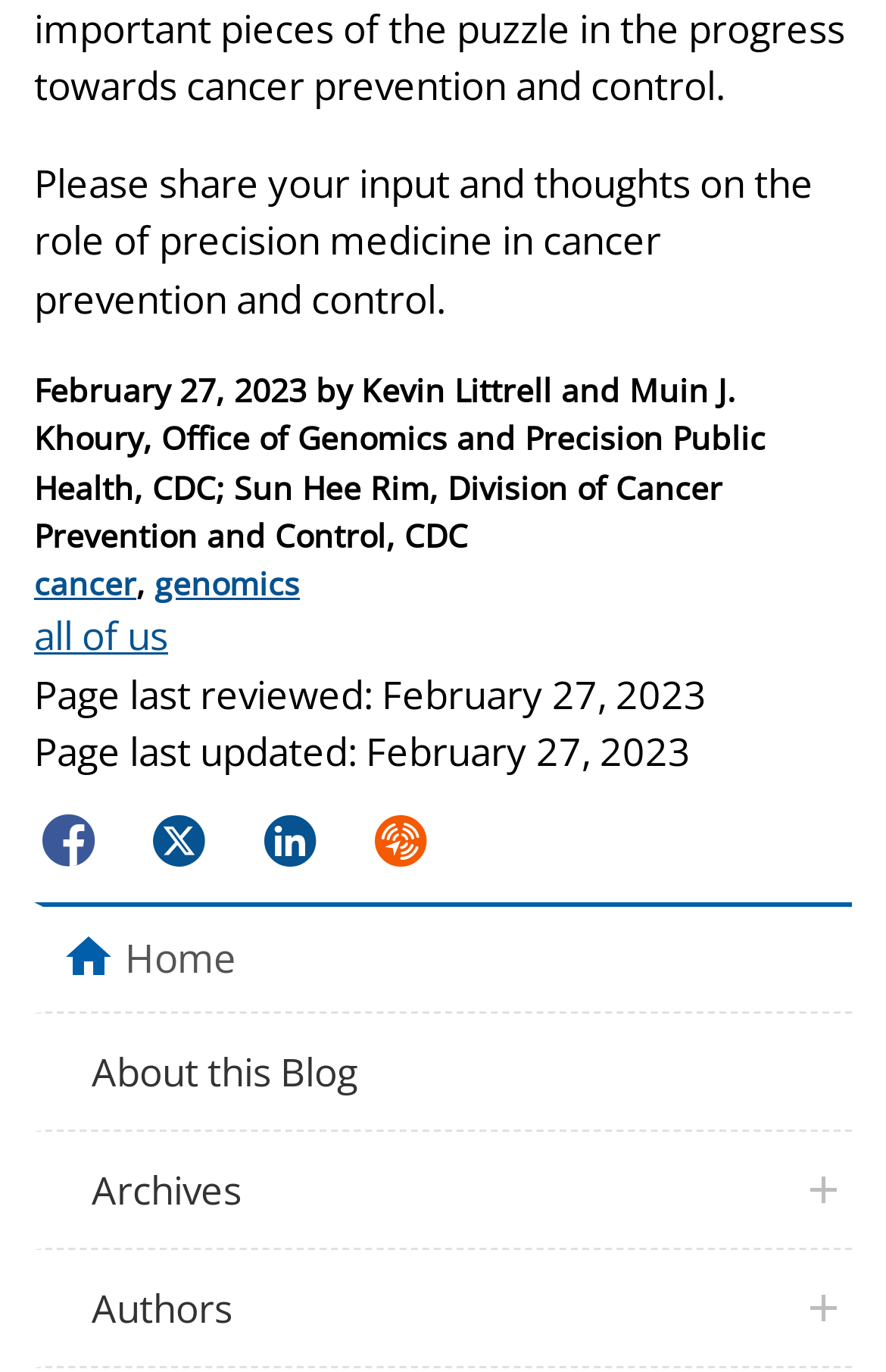How many navigation links are available at the bottom of the page?
Refer to the image and give a detailed answer to the question.

I counted the number of navigation links by looking at the bottom of the page. There are five links: Home, About this Blog, Archives, Authors, and a link with a plus icon.